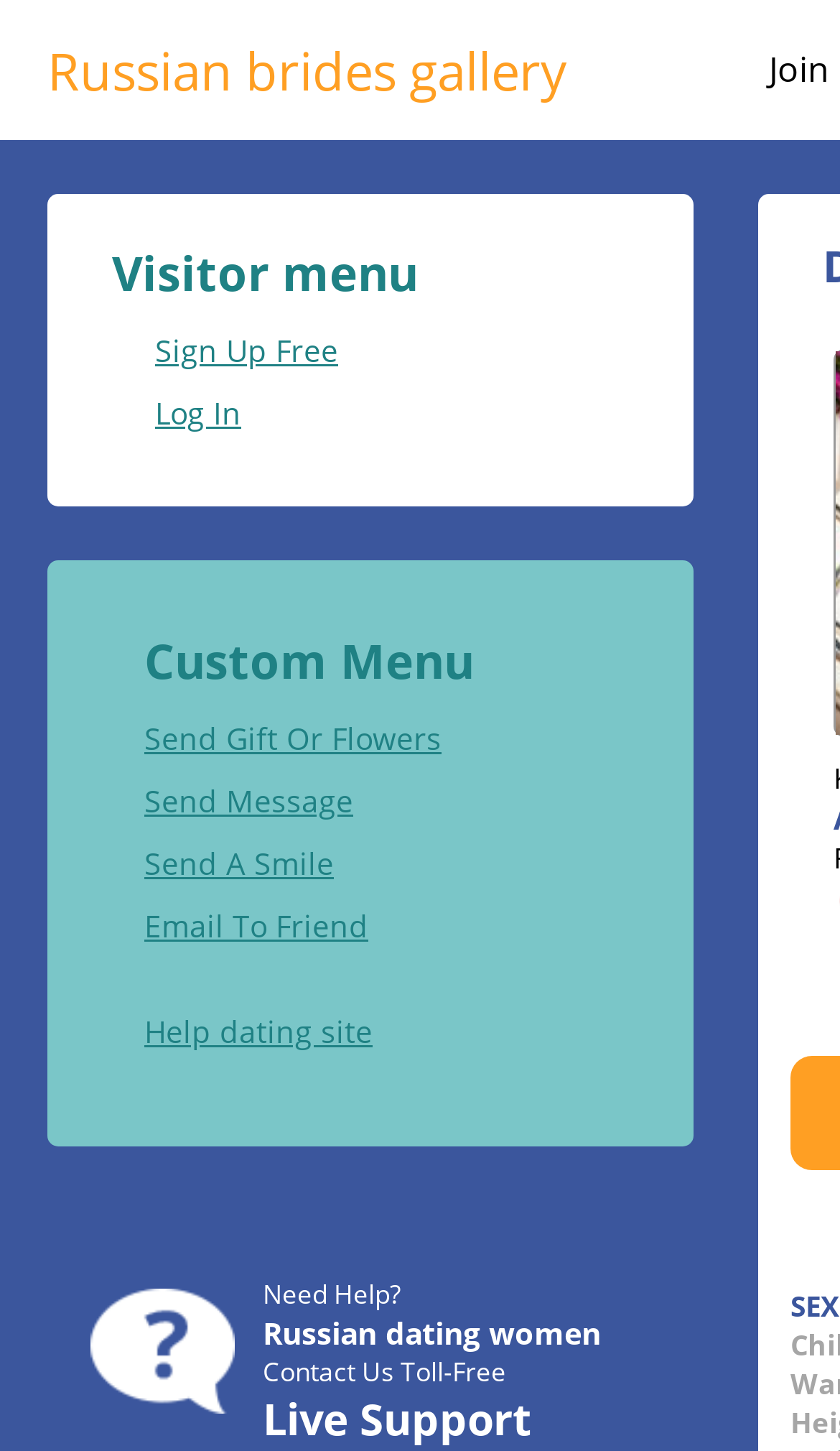Show the bounding box coordinates of the element that should be clicked to complete the task: "View Russian brides gallery".

[0.056, 0.024, 0.674, 0.073]